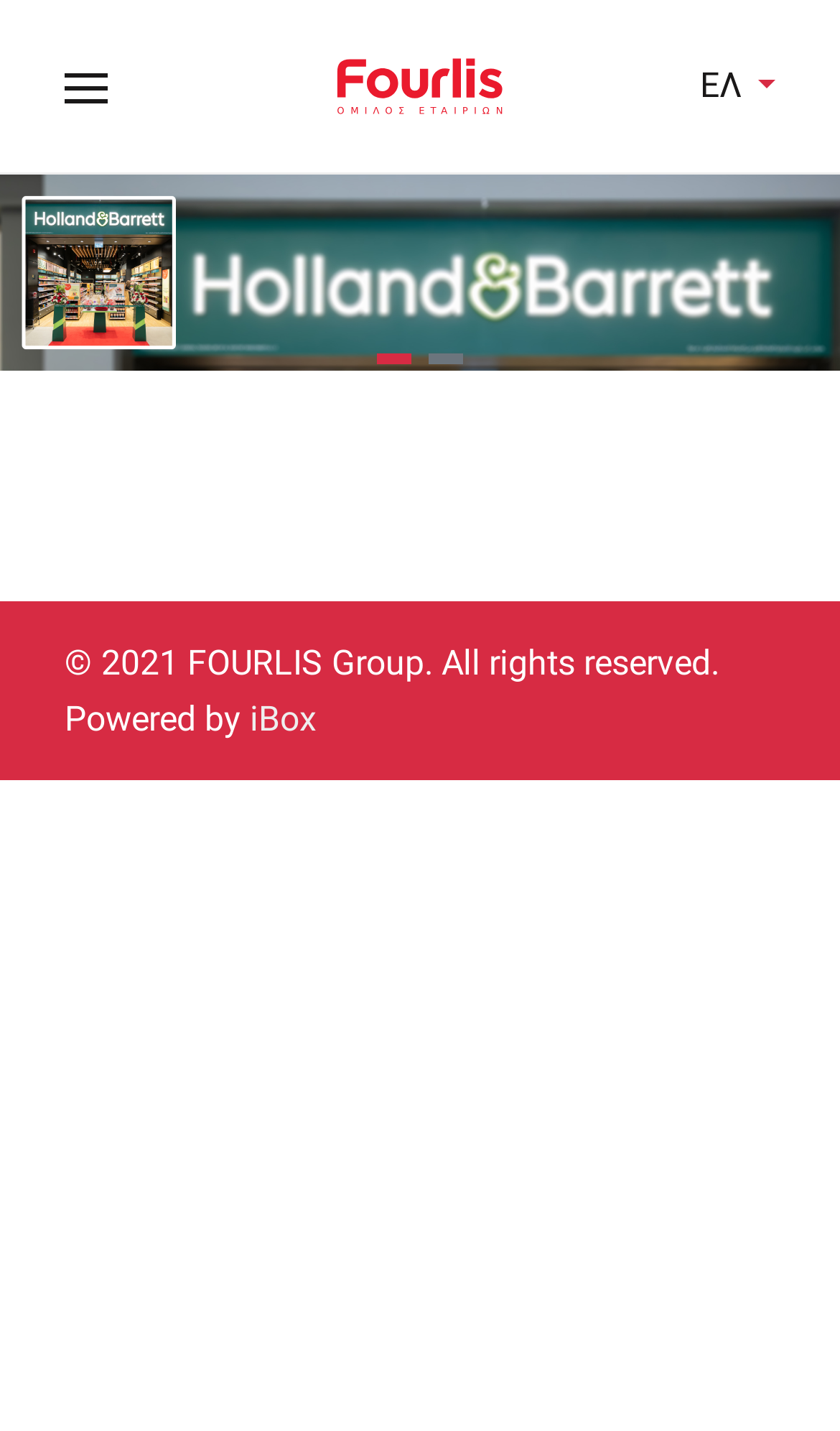What is the logo on the top left?
Answer briefly with a single word or phrase based on the image.

Fourlis logo